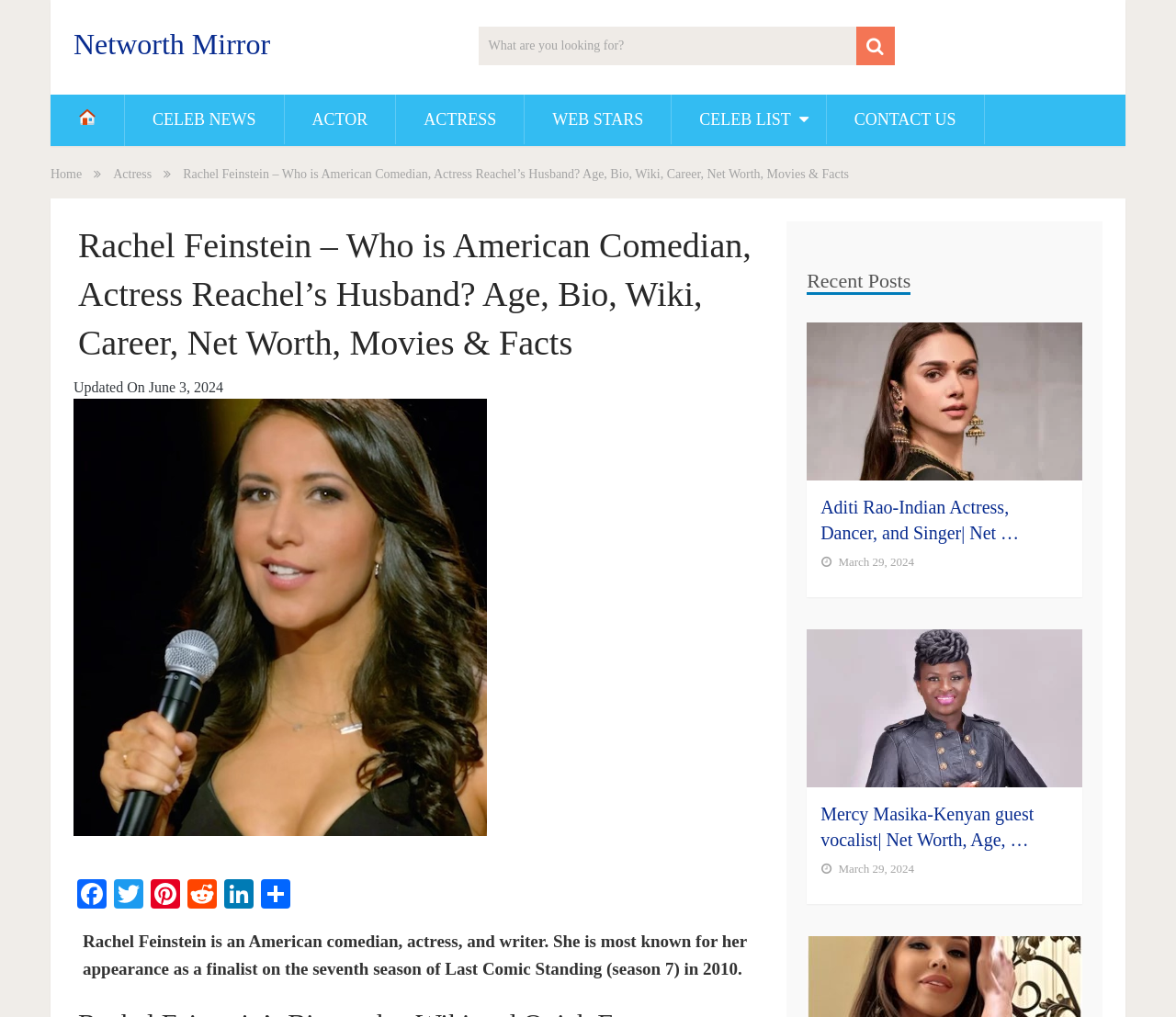Respond to the following question with a brief word or phrase:
What is the date of the recent posts?

March 29, 2024